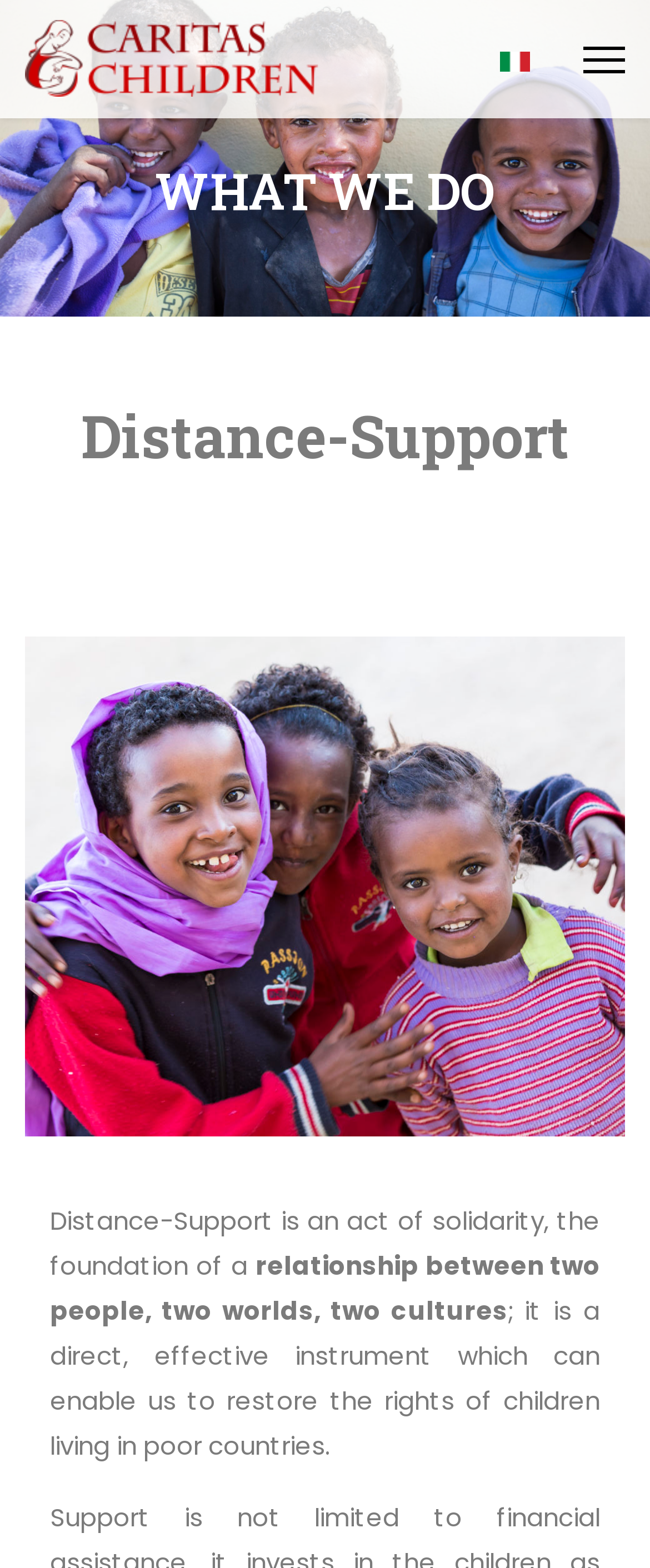Give a full account of the webpage's elements and their arrangement.

The webpage is about Caritas Children, an organization that focuses on distance support and global citizenship education. At the top left of the page, there is a link to the organization's homepage, accompanied by a logo image. On the top right, there is a language selection option, with a link to switch to Italian and a corresponding flag icon.

Below the language selection, there is a navigation link at the top right corner of the page. The main content of the page is divided into sections, with a heading "WHAT WE DO" at the top. Under this heading, there is a subheading "Distance-Support" that describes the organization's mission.

To the right of the "Distance-Support" heading, there is a large image that takes up most of the page's width. Below the image, there are three paragraphs of text that explain the concept of distance support, describing it as an act of solidarity that enables people to restore the rights of children living in poor countries.

Overall, the page has a simple and clean layout, with a focus on conveying the organization's mission and values through text and images.